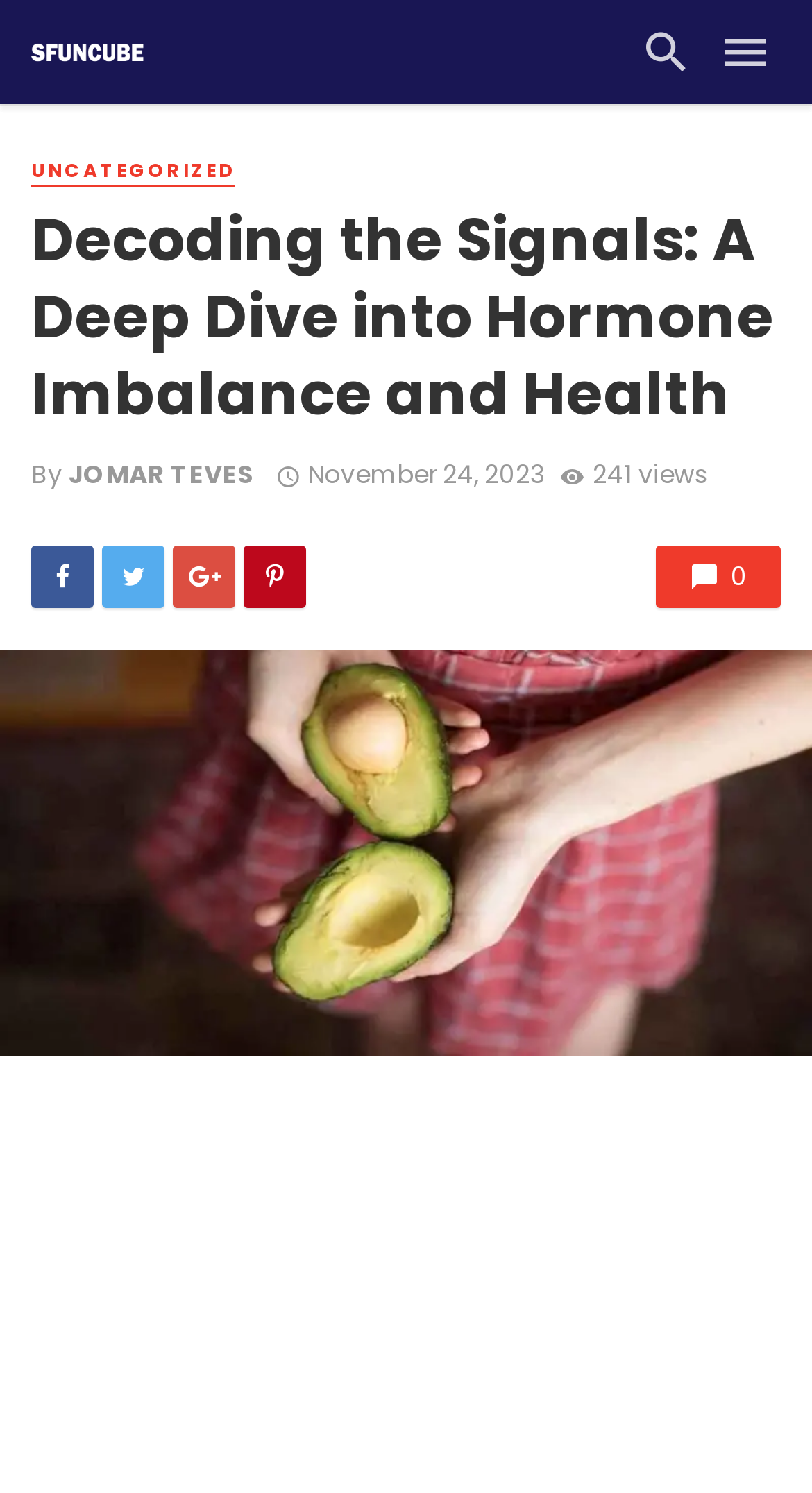Identify the bounding box coordinates of the clickable region necessary to fulfill the following instruction: "share on facebook". The bounding box coordinates should be four float numbers between 0 and 1, i.e., [left, top, right, bottom].

[0.038, 0.365, 0.115, 0.407]